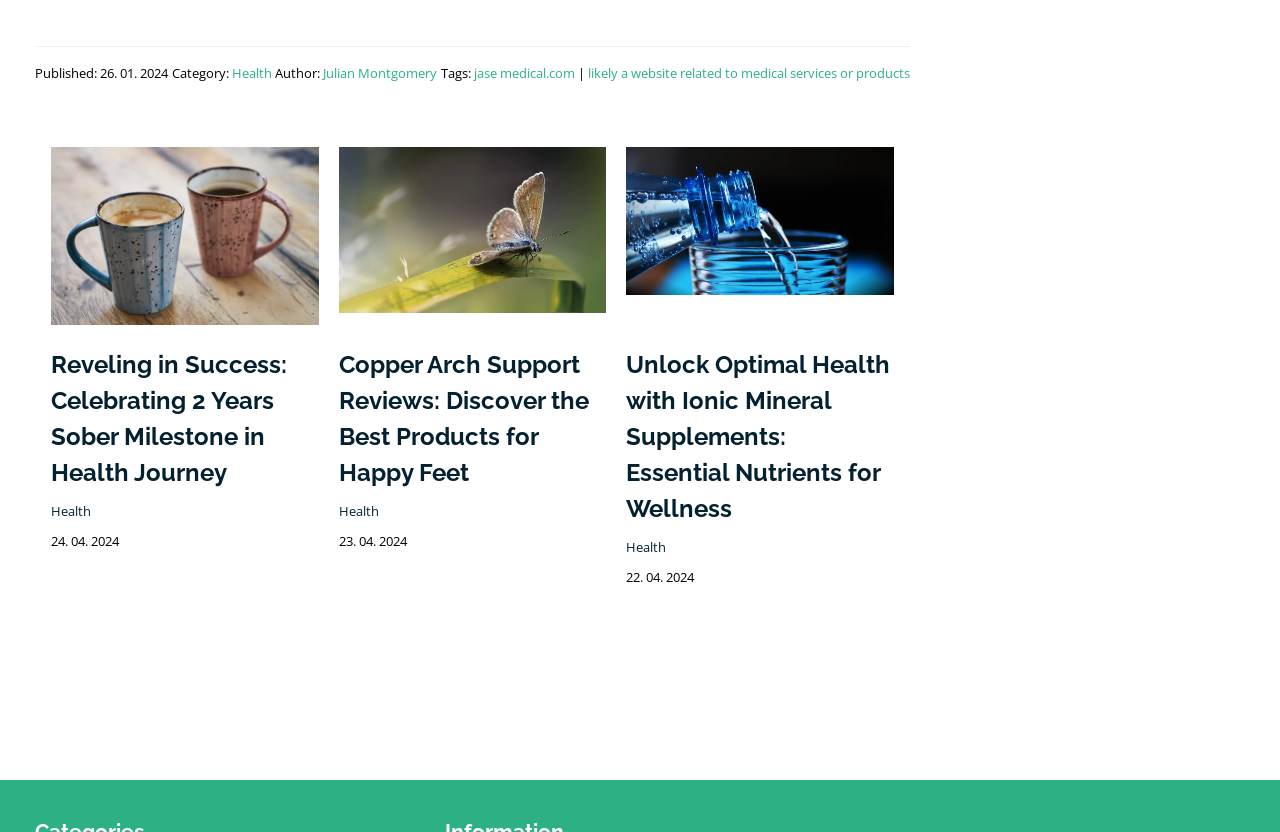Provide a short answer using a single word or phrase for the following question: 
What is the title of the third article?

Unlock Optimal Health with Ionic Mineral Supplements